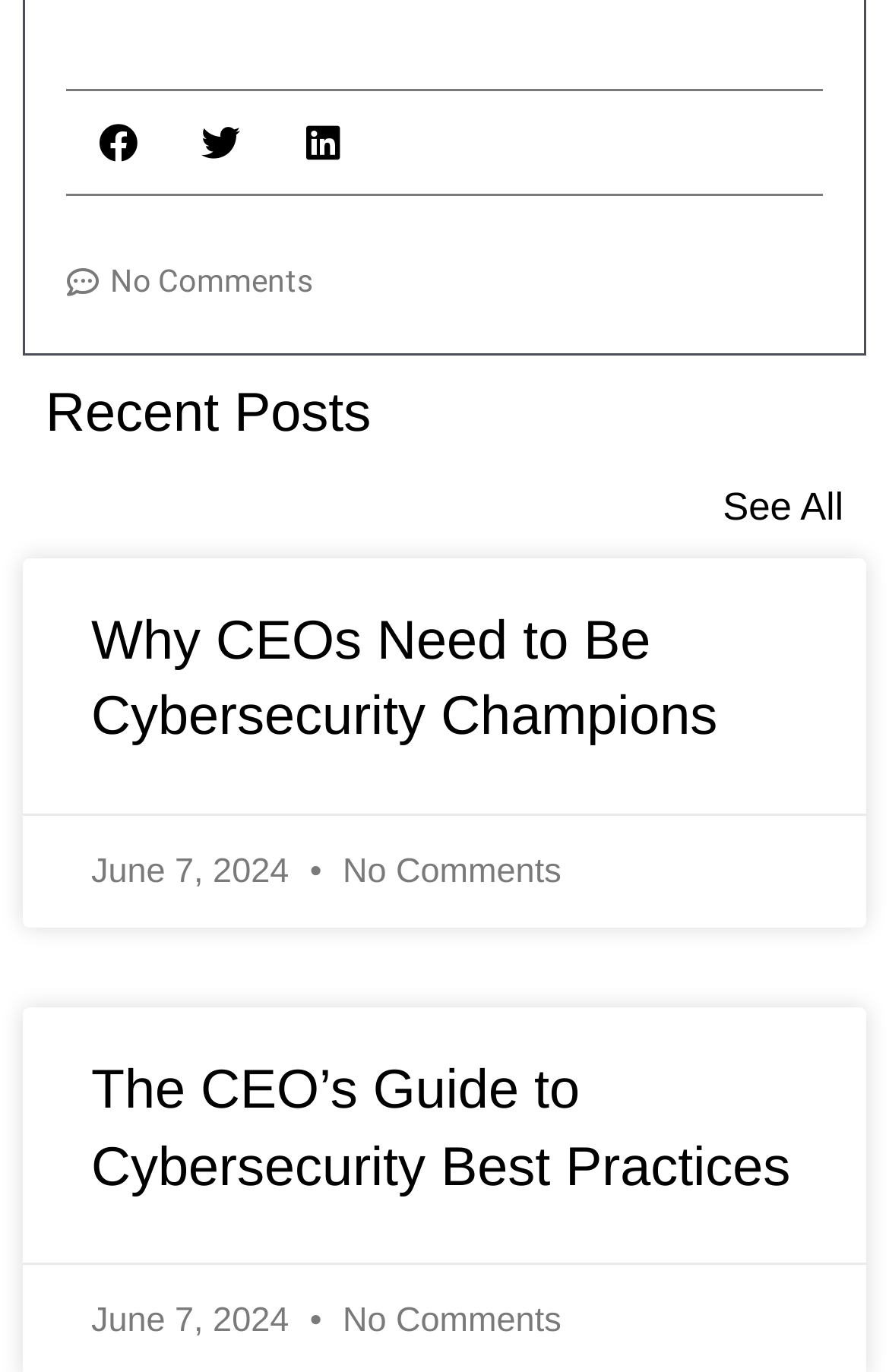Bounding box coordinates should be in the format (top-left x, top-left y, bottom-right x, bottom-right y) and all values should be floating point numbers between 0 and 1. Determine the bounding box coordinate for the UI element described as: No Comments

[0.075, 0.185, 0.352, 0.227]